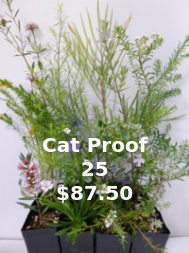How many plants are included in the nursery pack?
Offer a detailed and exhaustive answer to the question.

The caption highlights the key details, including the quantity of plants, which is 25, as indicated by the number '25' in the center of the display.